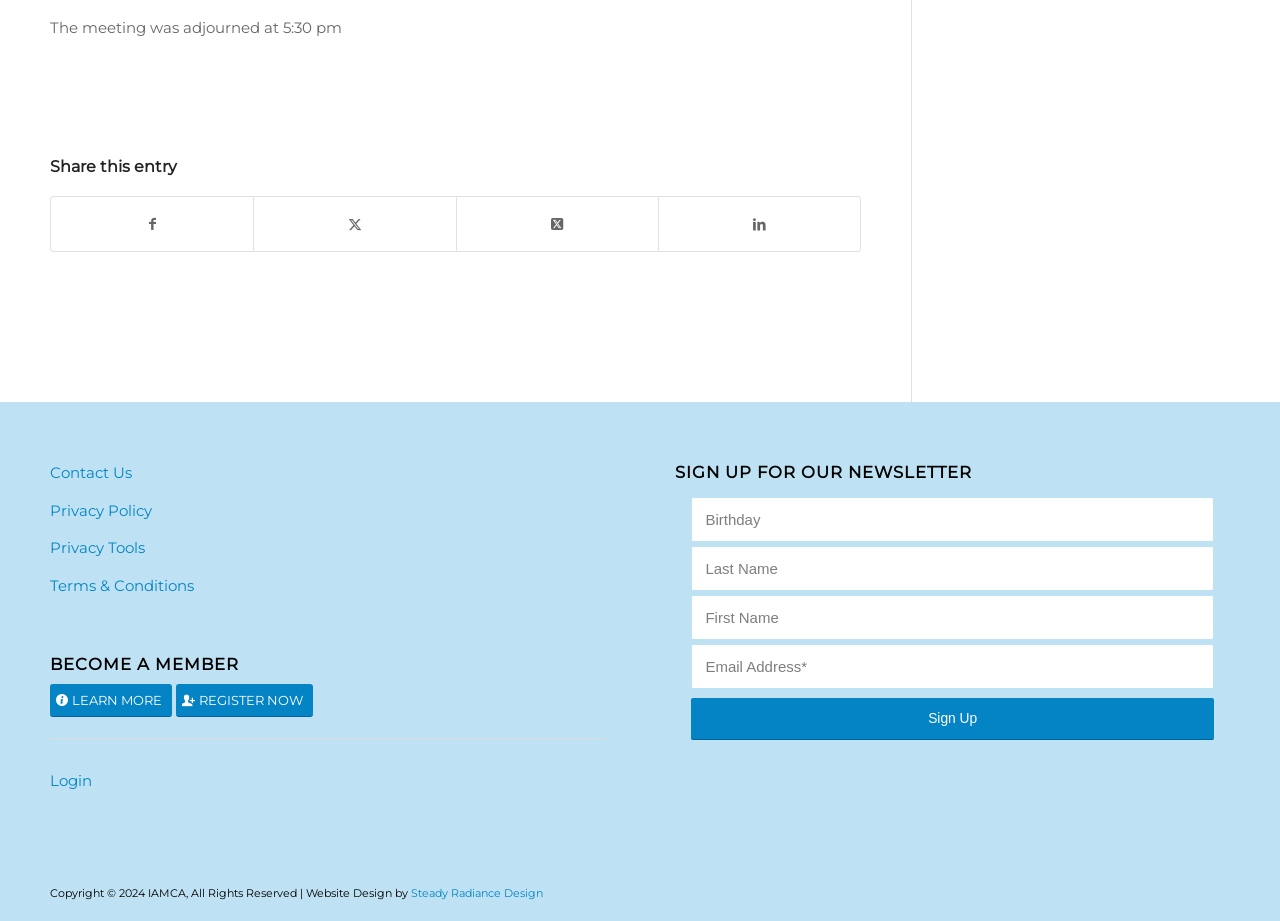Locate the bounding box coordinates of the area to click to fulfill this instruction: "Become a member". The bounding box should be presented as four float numbers between 0 and 1, in the order [left, top, right, bottom].

[0.039, 0.711, 0.472, 0.731]